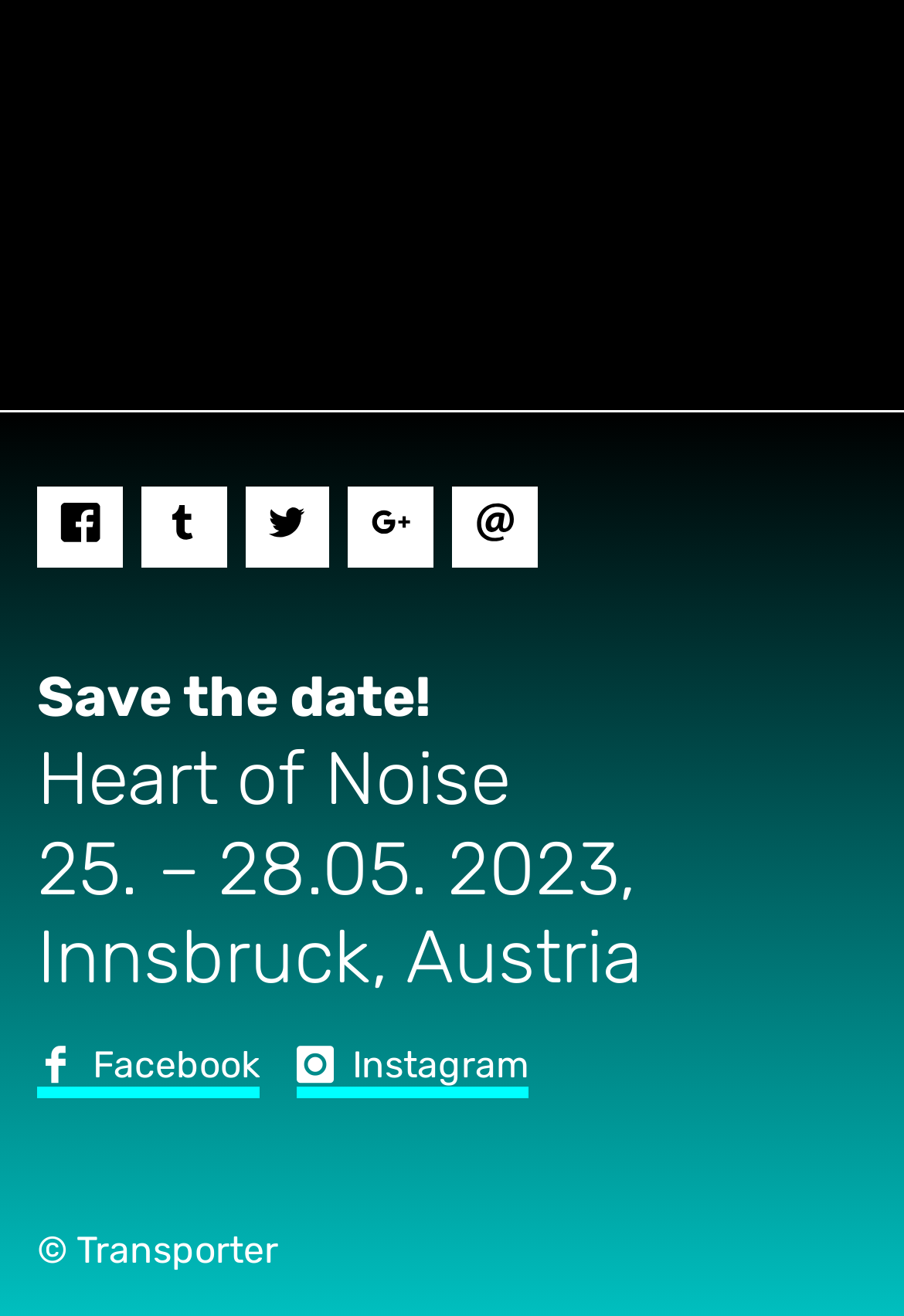Determine the bounding box coordinates of the clickable area required to perform the following instruction: "Check the Instagram link". The coordinates should be represented as four float numbers between 0 and 1: [left, top, right, bottom].

[0.328, 0.793, 0.585, 0.835]